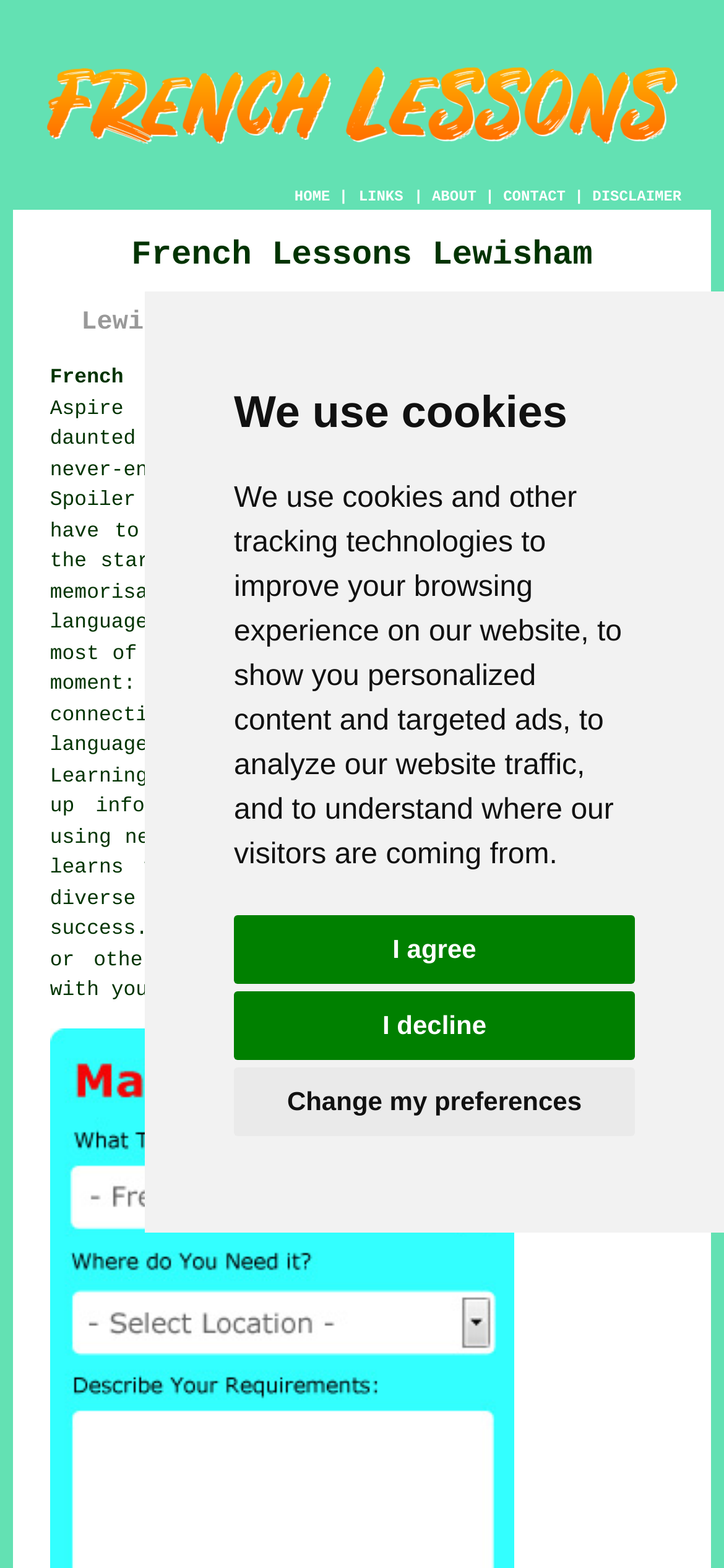What is the location mentioned for French lessons?
Use the image to give a comprehensive and detailed response to the question.

The location mentioned for French lessons is Lewisham, Greater London, with a specific postcode SE13, which is evident from the heading 'French Lessons Lewisham Greater London (SE13)'.